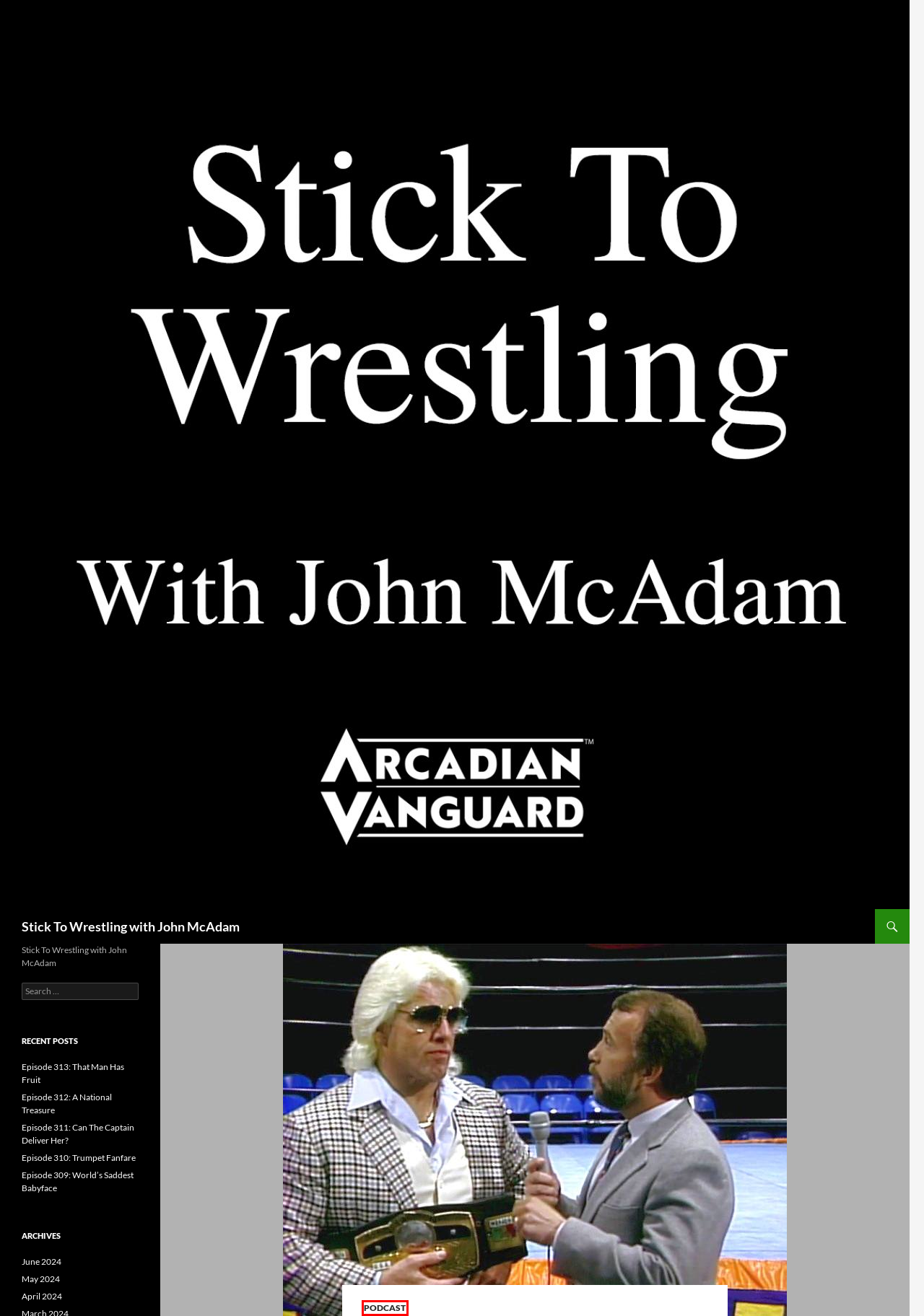You have a screenshot of a webpage with a red rectangle bounding box around a UI element. Choose the best description that matches the new page after clicking the element within the bounding box. The candidate descriptions are:
A. April 2024 - Stick To Wrestling with John McAdam
B. Episode 311: Can The Captain Deliver Her? - Stick To Wrestling with John McAdam
C. June 2024 - Stick To Wrestling with John McAdam
D. May 2024 - Stick To Wrestling with John McAdam
E. Podcast Archives - Stick To Wrestling with John McAdam
F. Episode 313: That Man Has Fruit - Stick To Wrestling with John McAdam
G. Episode 309: World's Saddest Babyface - Stick To Wrestling with John McAdam
H. Episode 310: Trumpet Fanfare - Stick To Wrestling with John McAdam

E